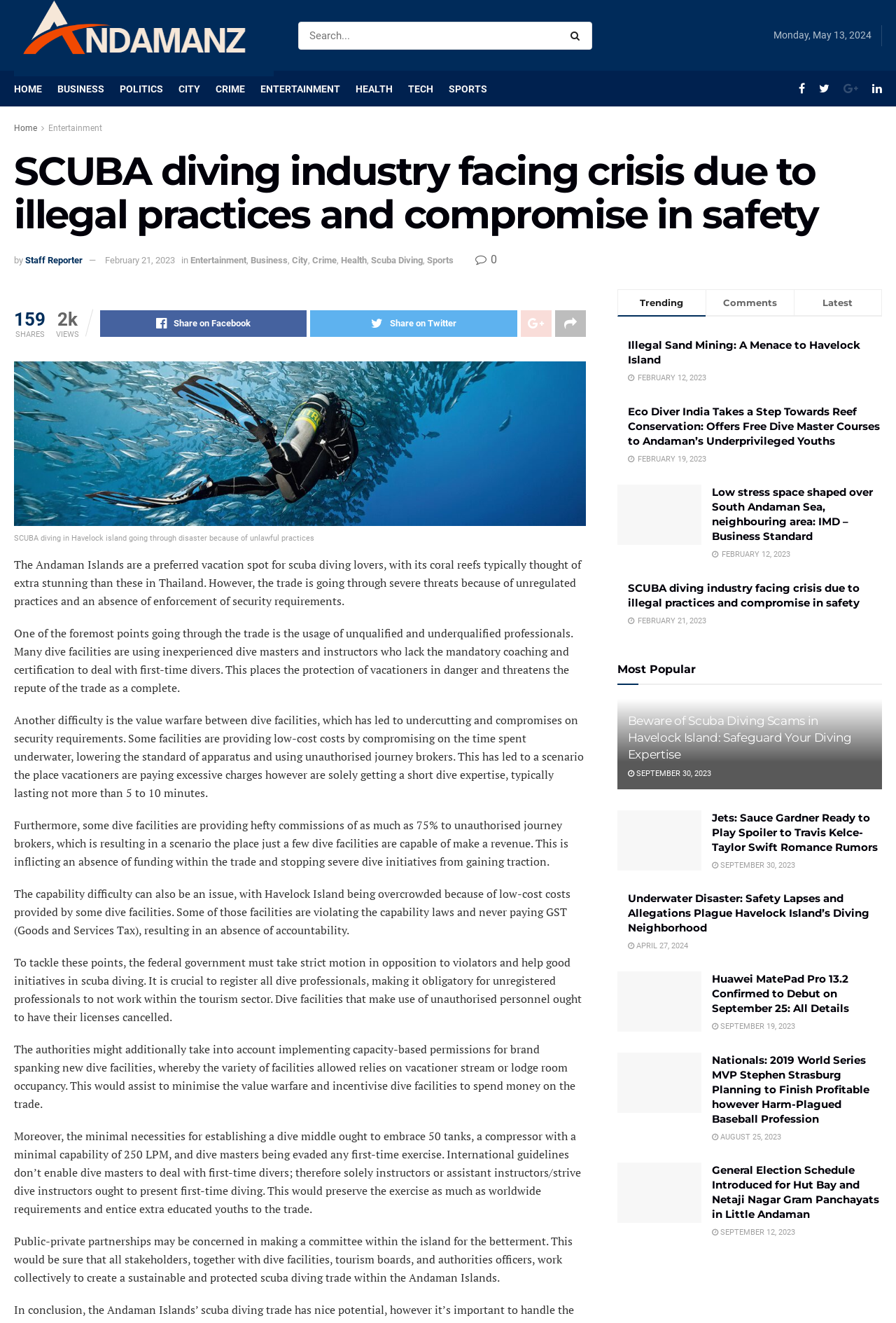Please respond to the question using a single word or phrase:
How many comments are there on the article?

Not specified